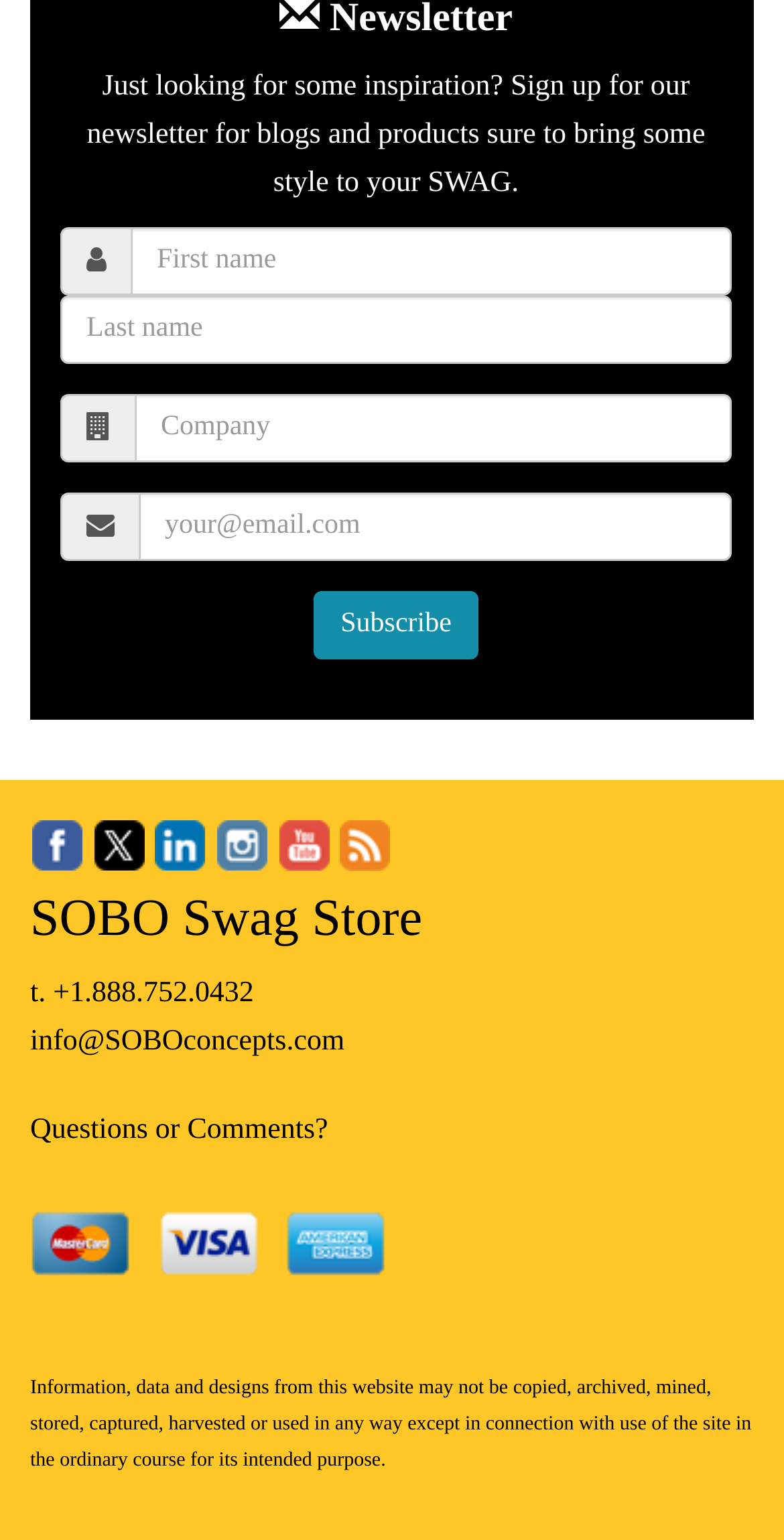What is the name of the company behind the website?
Using the image as a reference, answer the question in detail.

The static text and link at the bottom of the webpage mention 'SOBO Concepts' and 'info@SOBOconcepts.com', indicating that the company behind the website is SOBO Concepts.